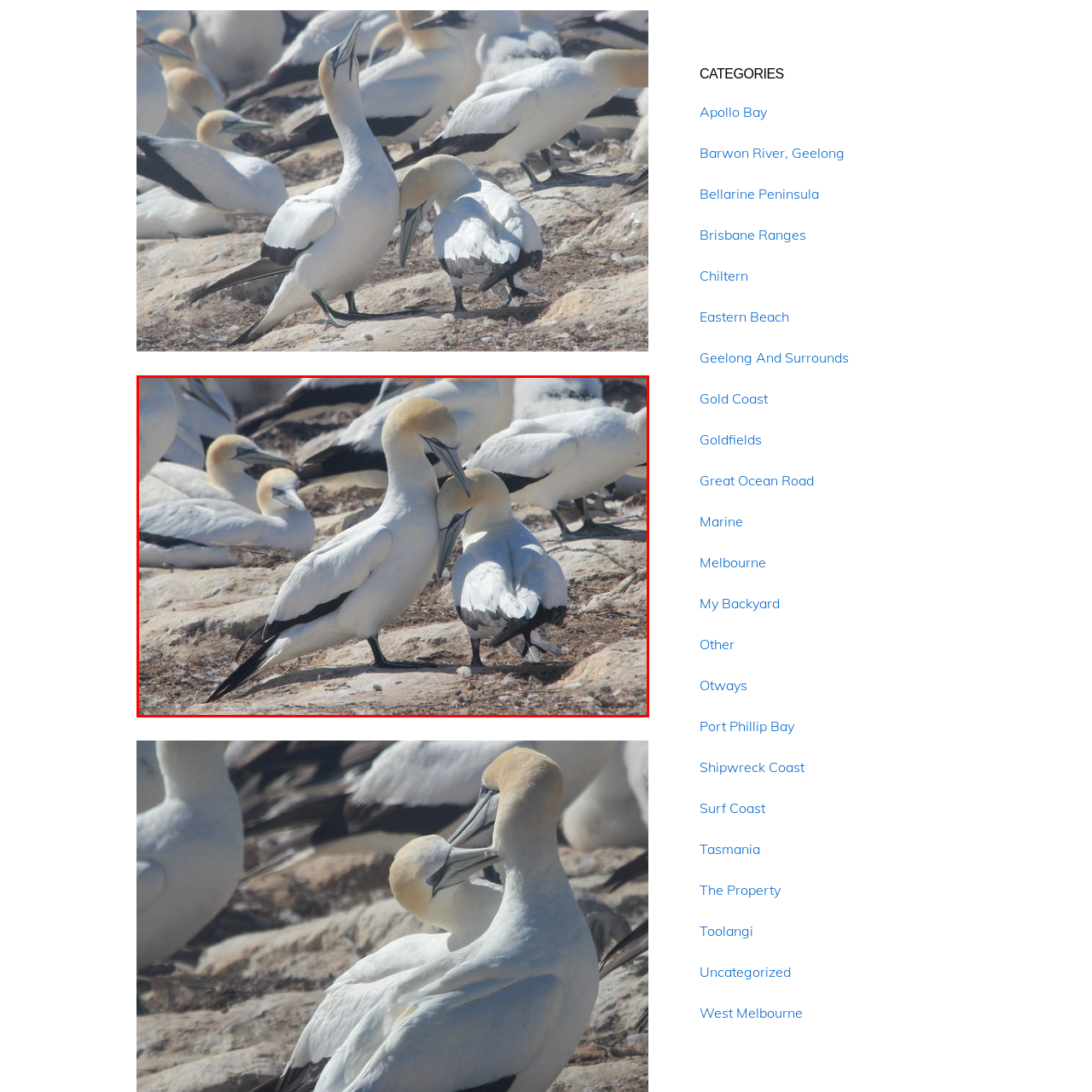Provide an in-depth caption for the image inside the red boundary.

In a captivating scene, a pair of Northern Gannets are engaged in intimate behavior amidst a bustling seabird colony. These striking birds, with their distinctive white plumage and black wing tips, are known for their elegant courtship displays. The foreground features one gannet leaning in towards another, showcasing their long necks and sharp beaks, indicative of their strong social bonds. In the background, other gannets are present, some resting on the rocky terrain, while others appear to interact, creating a lively atmosphere. The sun casts a warm light across the scene, enhancing the beauty of these magnificent seabirds in their natural habitat. This image beautifully captures the essence of avian life, highlighting both the tenderness of their interactions and the vibrant community in which they thrive.